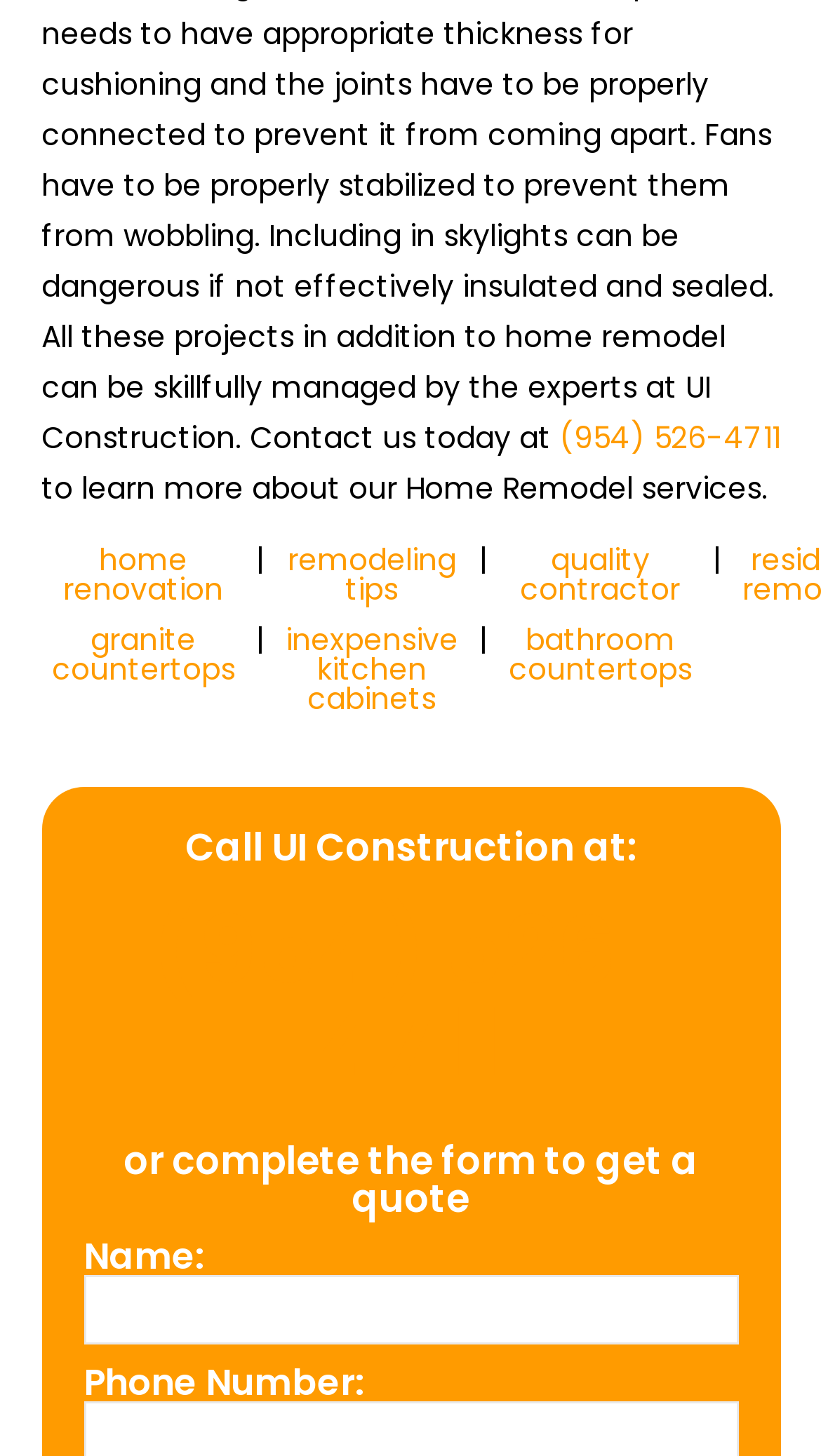What services does UI Construction offer?
Offer a detailed and exhaustive answer to the question.

The webpage provides a list of services offered by UI Construction, including Home Remodel, Granite Countertops, Inexpensive Kitchen Cabinets, Bathroom Countertops, and more. These services are listed in a table format with links to learn more about each service.